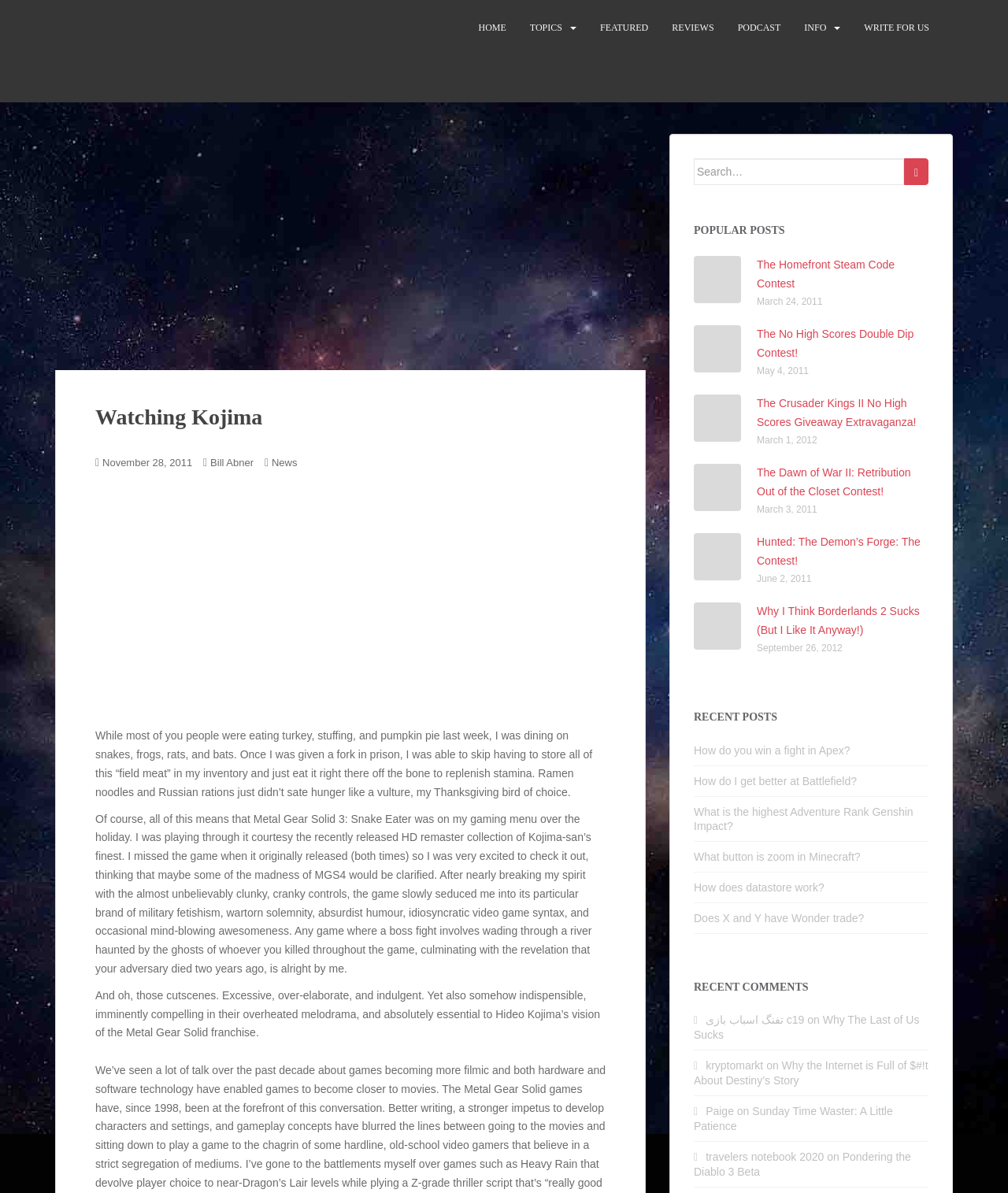Can you show the bounding box coordinates of the region to click on to complete the task described in the instruction: "Search for something"?

[0.688, 0.133, 0.921, 0.155]